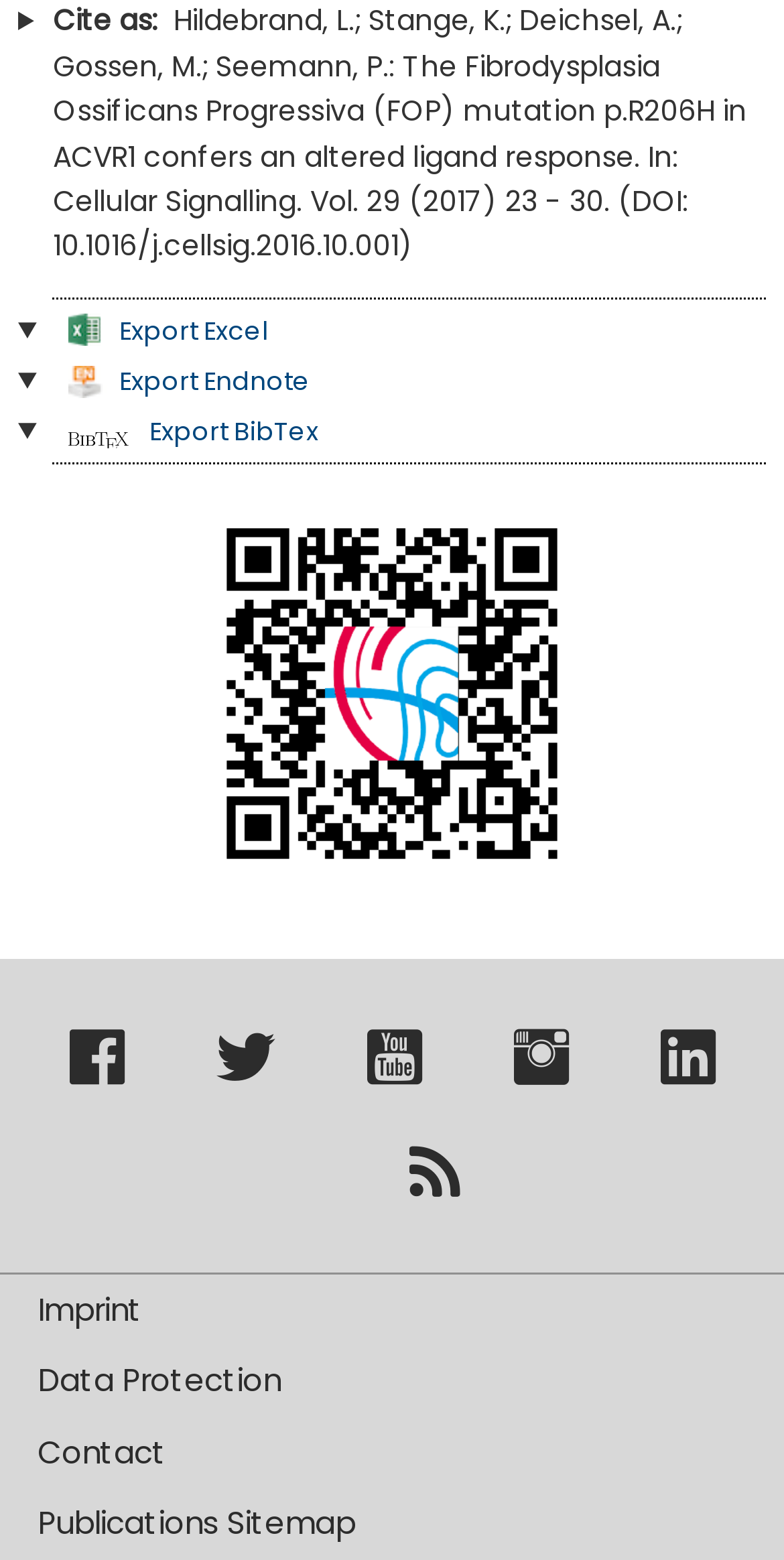What social media platforms is Hereon present on?
Please provide a comprehensive answer based on the information in the image.

I found the social media platforms that Hereon is present on by looking at the link elements with IDs 36, 37, 38, 39, and 40, which have text ' Hereon bei Facebook', ' Hereon bei Twitter', ' Hereon bei Youtube', ' Hereon bei Instagram', and ' Hereon bei Linkedin' respectively. These are the social media platforms that Hereon is present on.